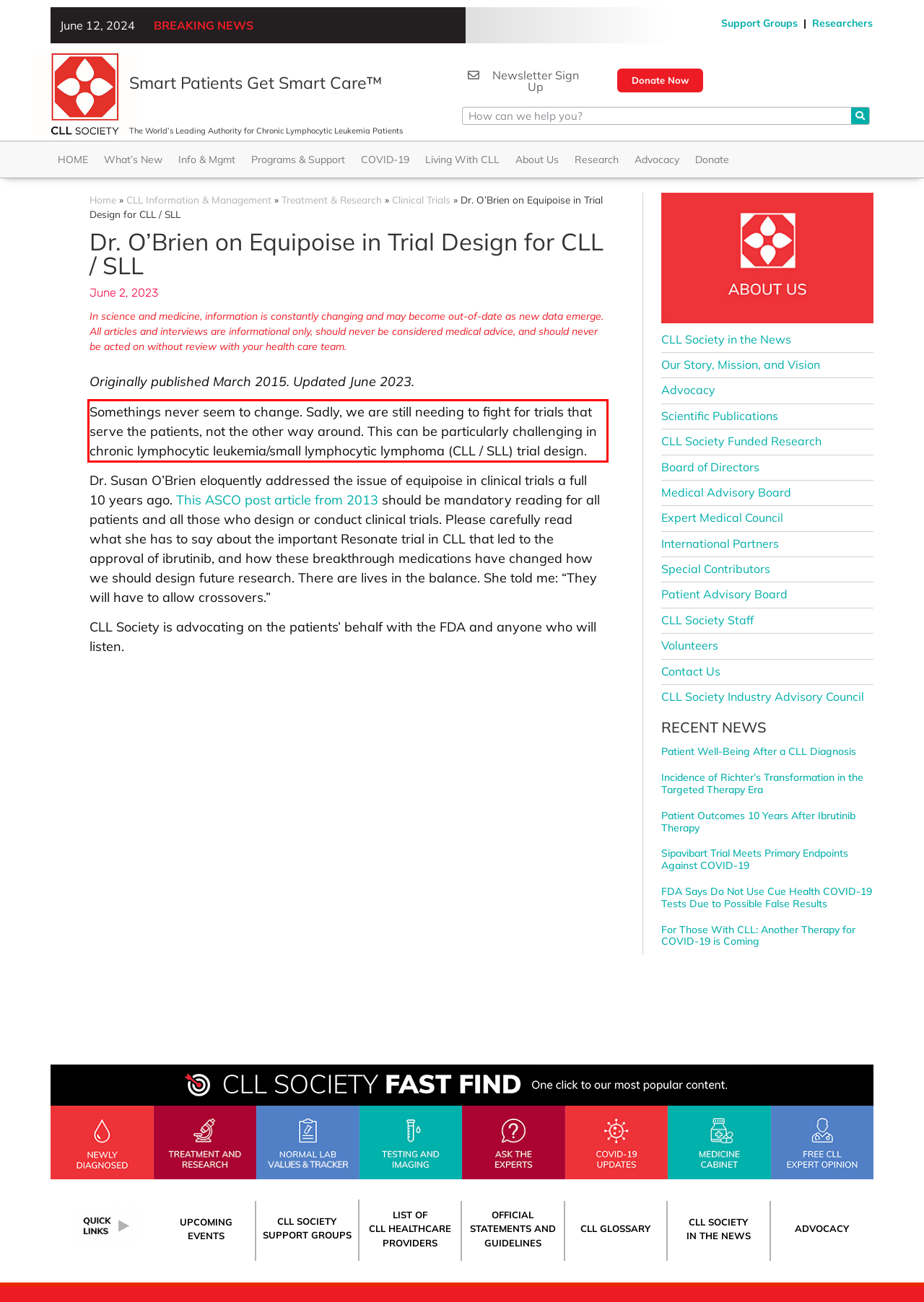Please extract the text content from the UI element enclosed by the red rectangle in the screenshot.

Somethings never seem to change. Sadly, we are still needing to fight for trials that serve the patients, not the other way around. This can be particularly challenging in chronic lymphocytic leukemia/small lymphocytic lymphoma (CLL / SLL) trial design.